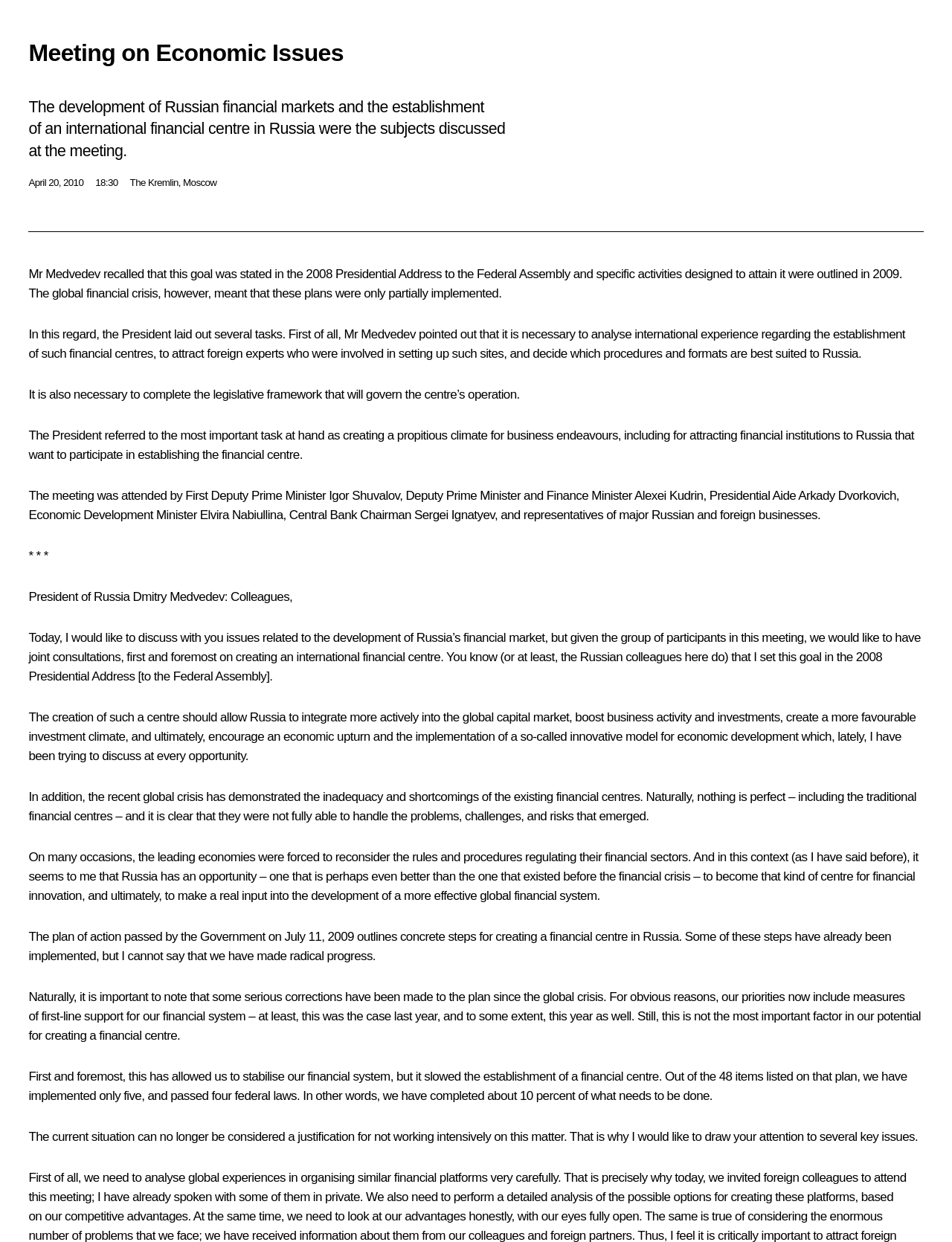Answer the question with a single word or phrase: 
What is the percentage of the plan that has been completed?

10 percent